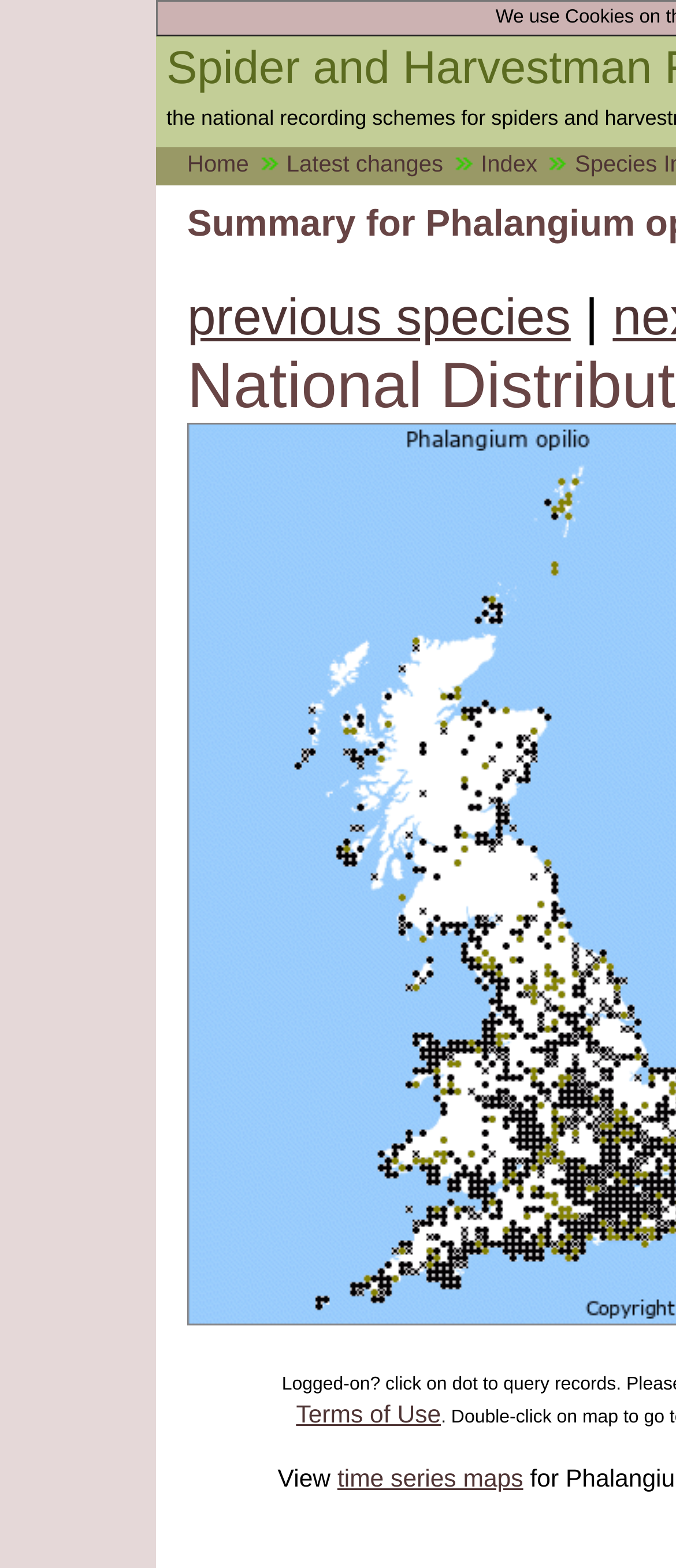What is the last link on the page?
From the screenshot, provide a brief answer in one word or phrase.

time series maps